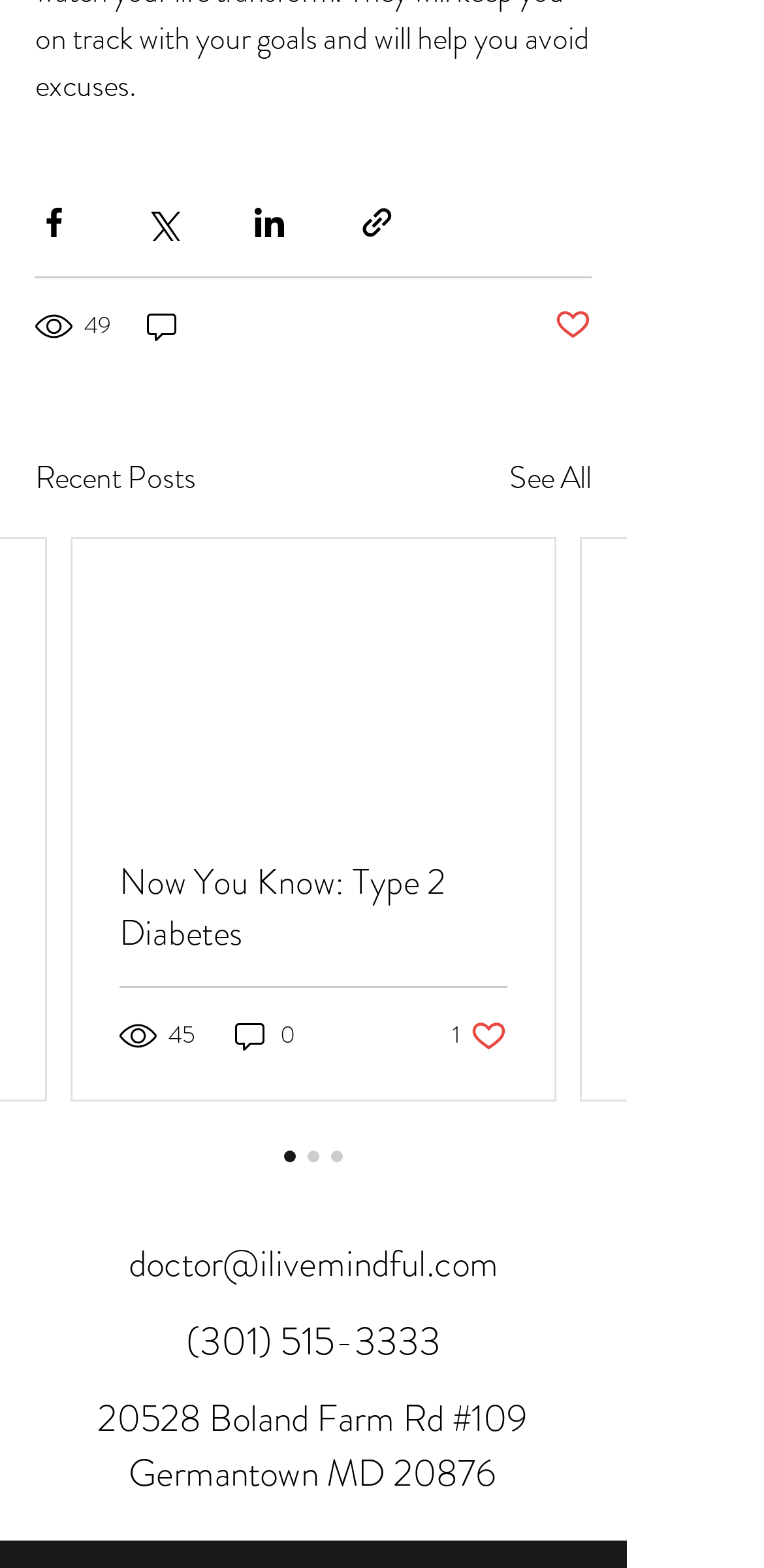Locate the bounding box coordinates of the area that needs to be clicked to fulfill the following instruction: "Contact the doctor". The coordinates should be in the format of four float numbers between 0 and 1, namely [left, top, right, bottom].

[0.168, 0.789, 0.653, 0.823]